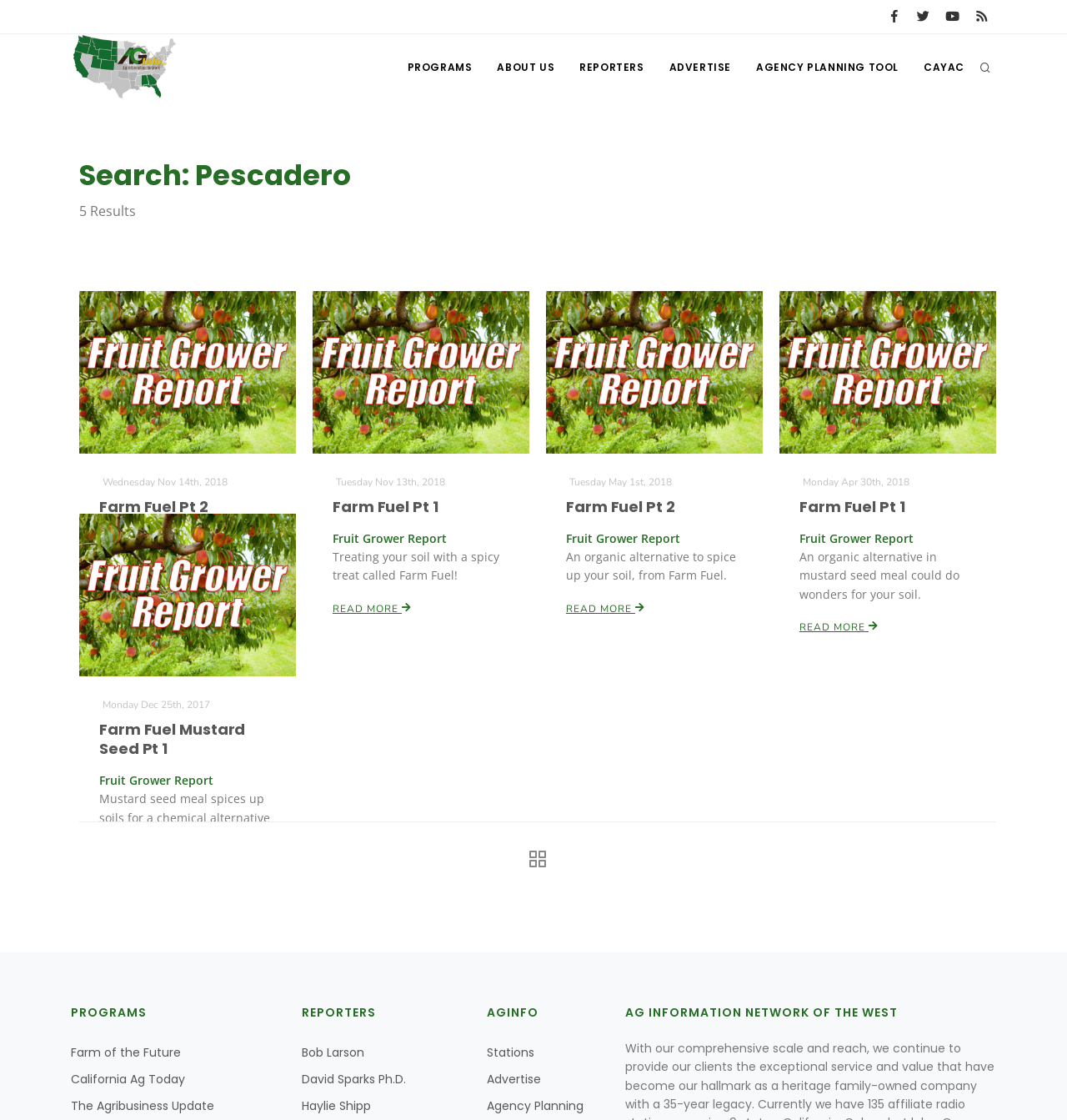Give a concise answer using one word or a phrase to the following question:
What are the categories listed under 'PROGRAMS'?

The Agribusiness Update, Idaho Ag Today, Fruit Bites